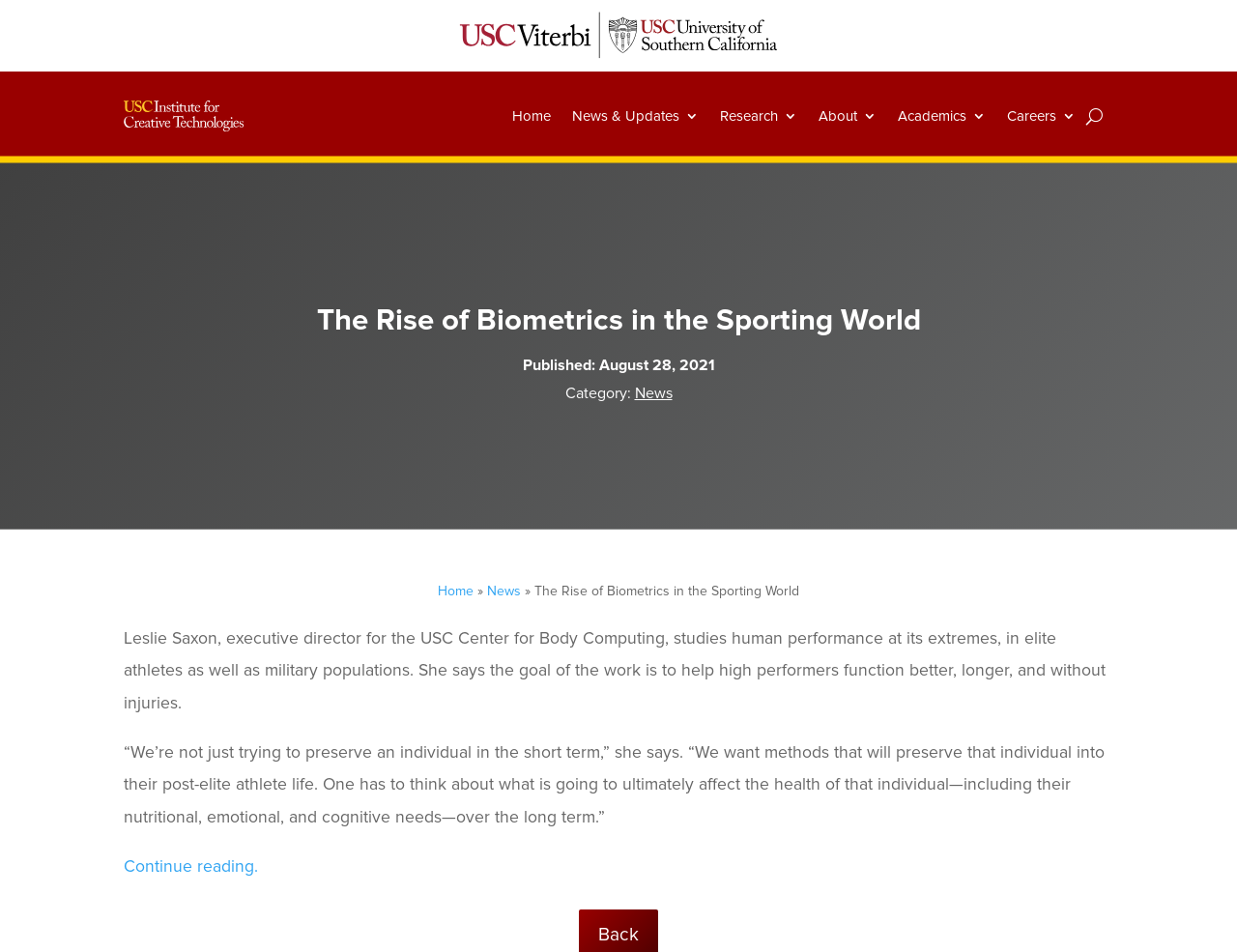Find the bounding box coordinates corresponding to the UI element with the description: "News & Updates". The coordinates should be formatted as [left, top, right, bottom], with values as floats between 0 and 1.

[0.462, 0.084, 0.565, 0.161]